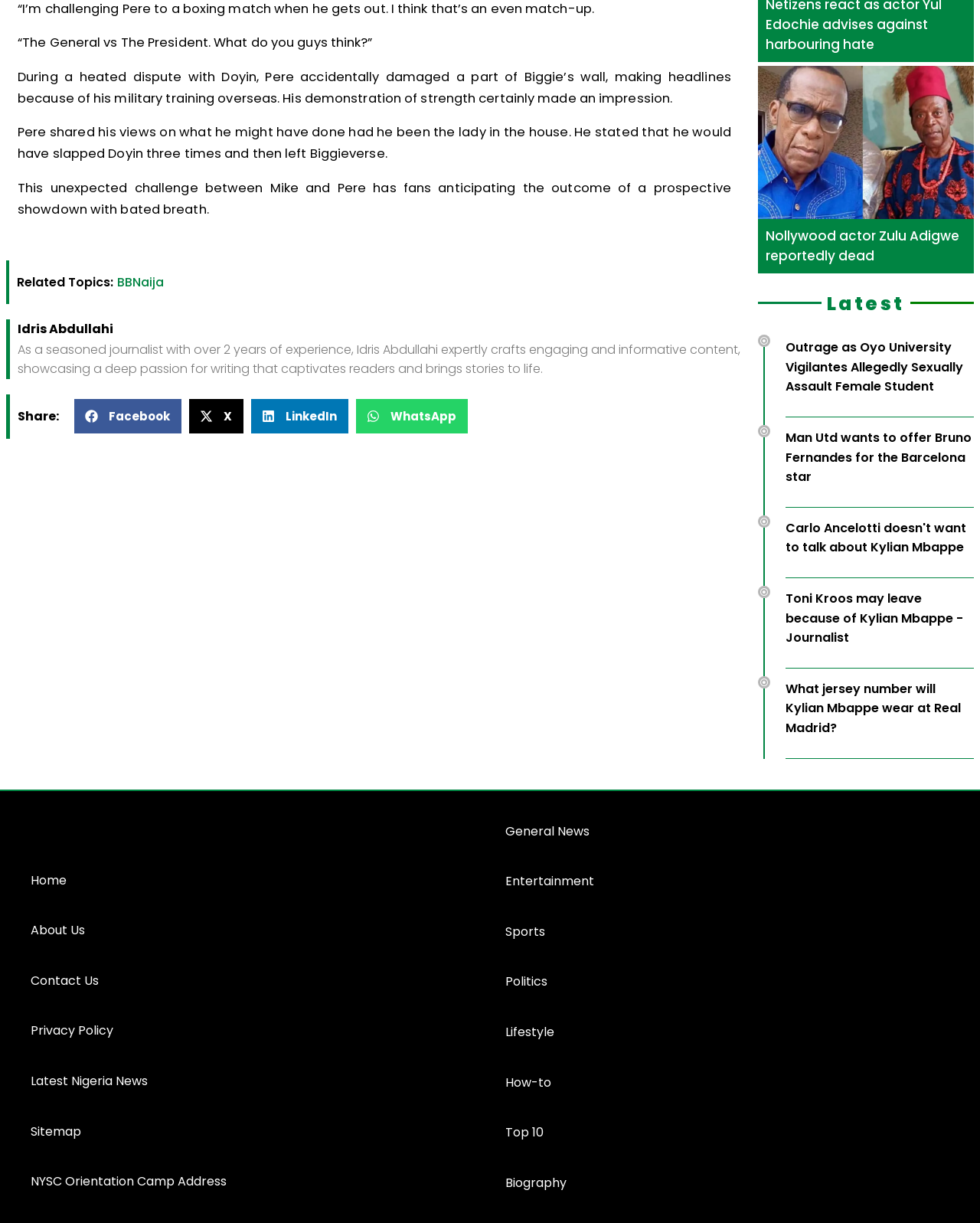Locate the bounding box coordinates of the area where you should click to accomplish the instruction: "Go to the 'Home' page".

[0.016, 0.699, 0.247, 0.74]